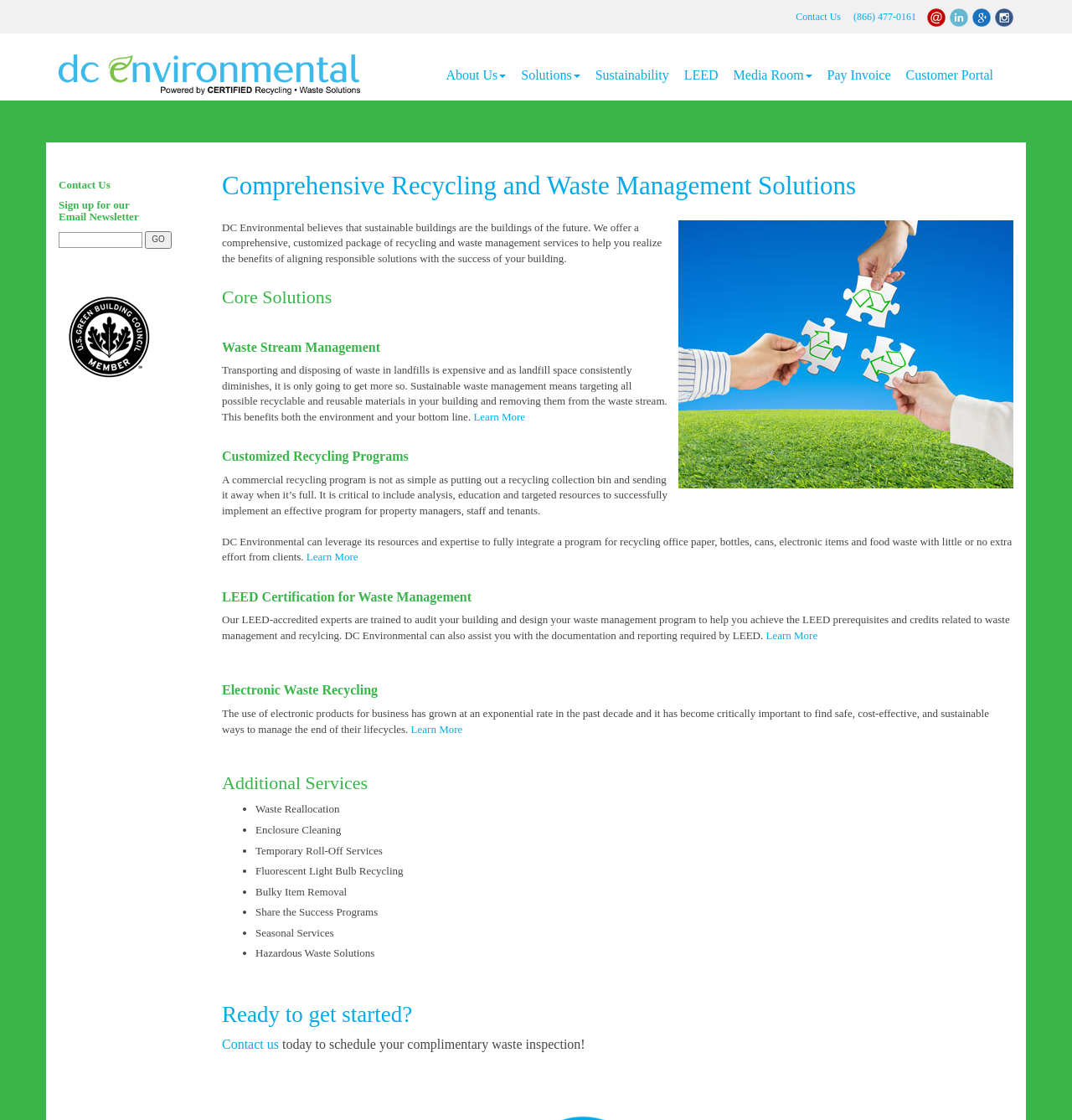Provide a one-word or brief phrase answer to the question:
What is the name of the company providing waste management solutions?

DC Environmental